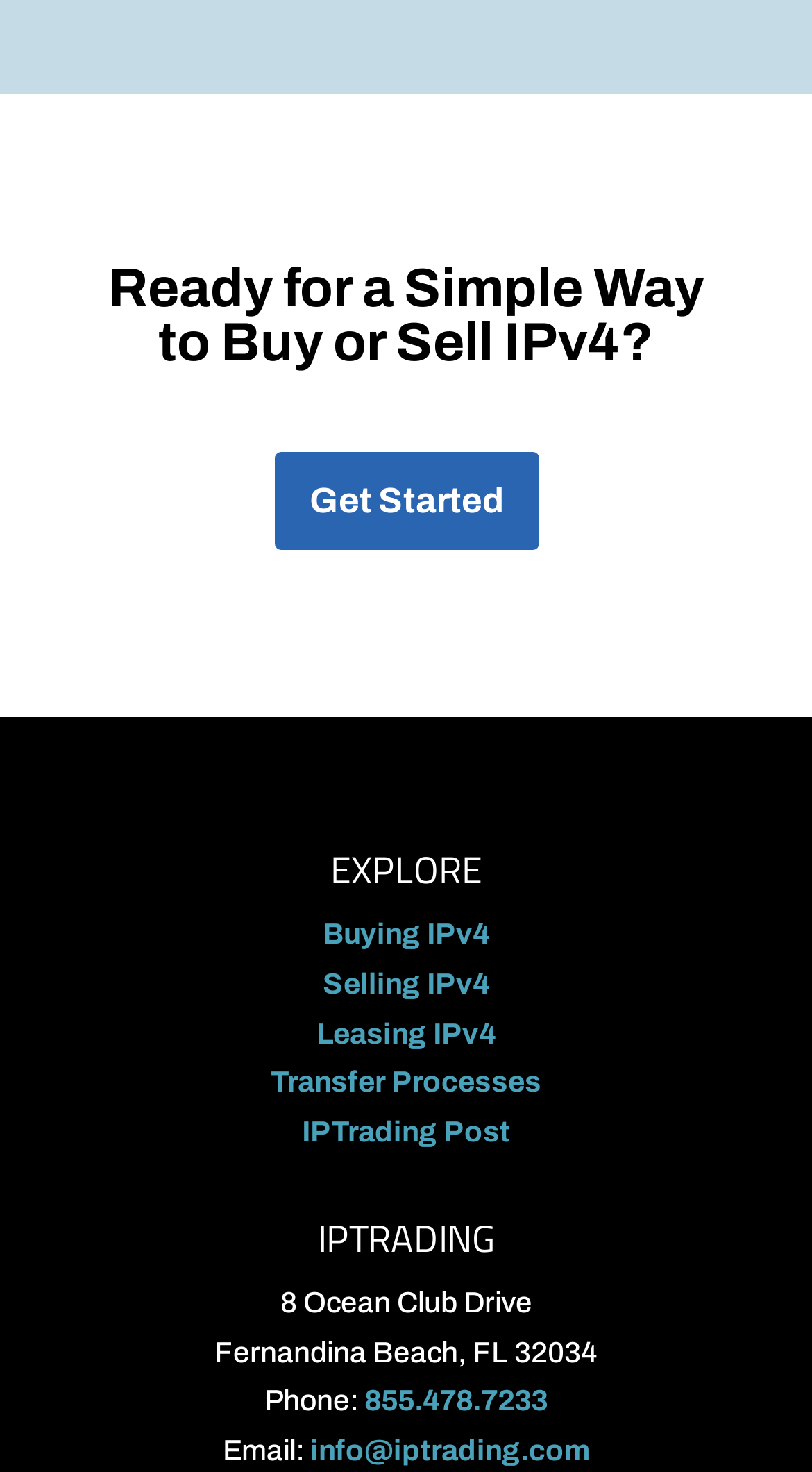Show the bounding box coordinates of the region that should be clicked to follow the instruction: "Visit 'IPTrading Post'."

[0.372, 0.759, 0.628, 0.78]